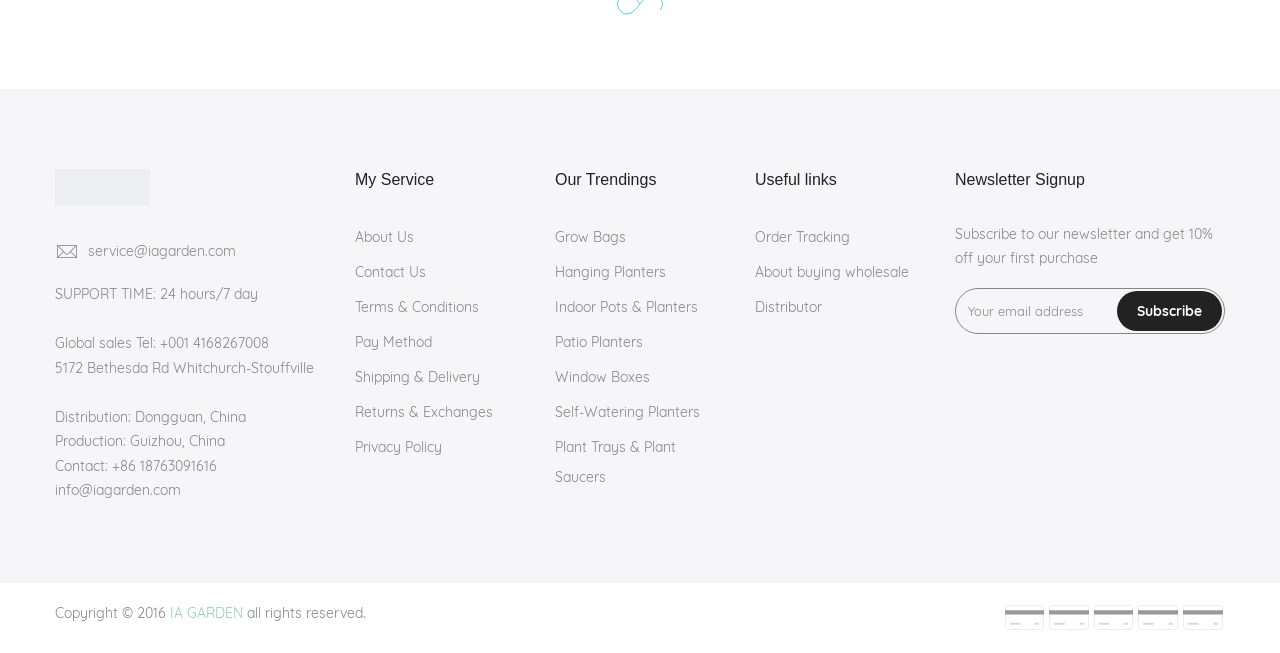Determine the bounding box coordinates of the region to click in order to accomplish the following instruction: "View 'Terms & Conditions'". Provide the coordinates as four float numbers between 0 and 1, specifically [left, top, right, bottom].

[0.277, 0.457, 0.374, 0.484]